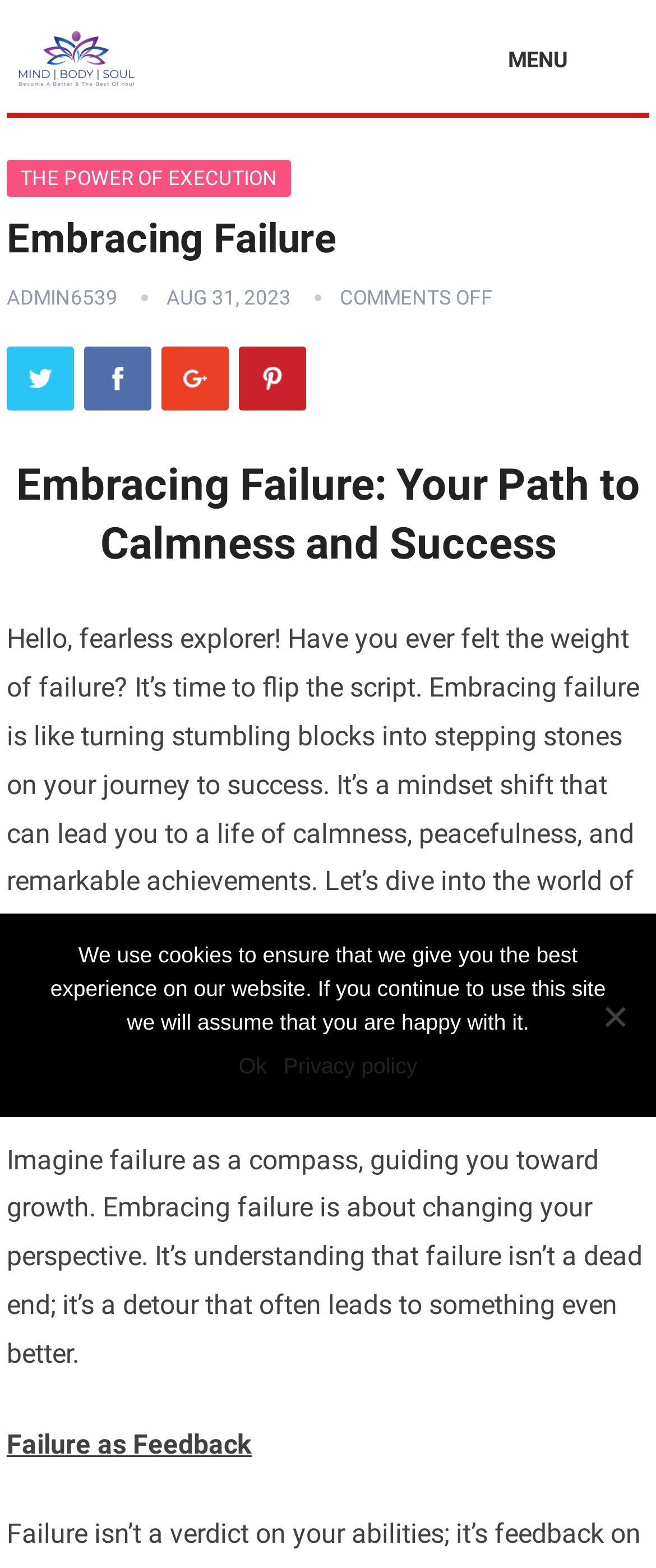Answer the following query concisely with a single word or phrase:
What is the date of the article?

AUG 31, 2023